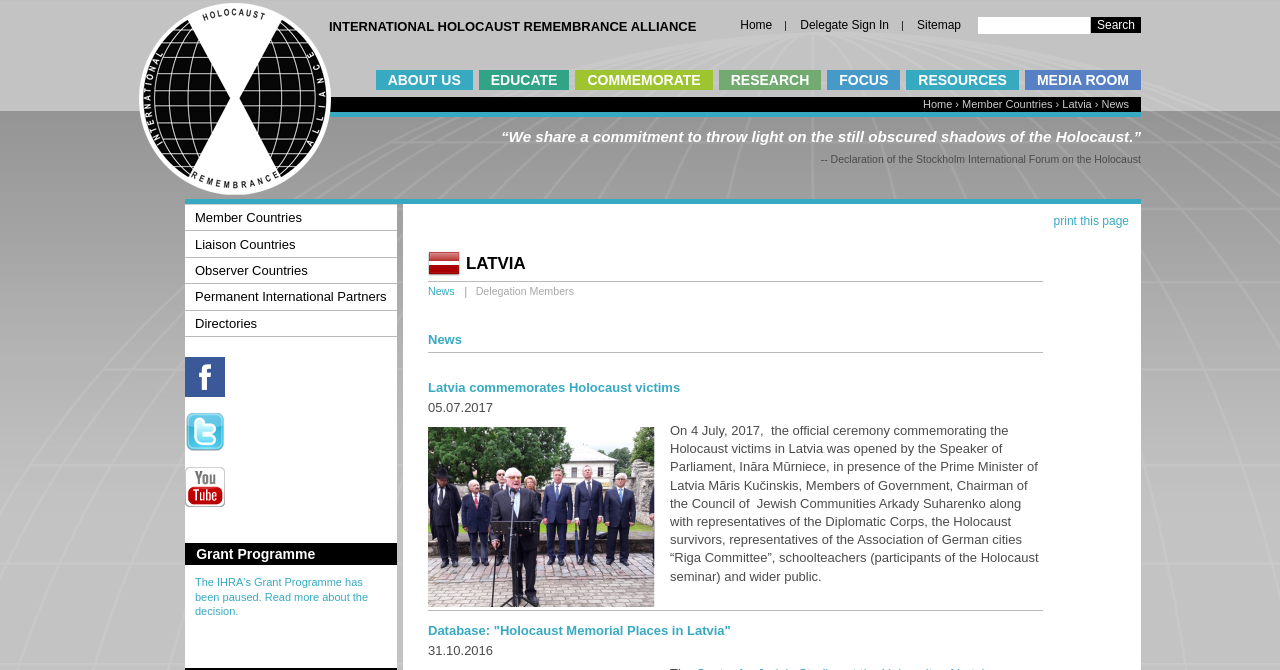What is the name of the organization?
Based on the image content, provide your answer in one word or a short phrase.

IHRA